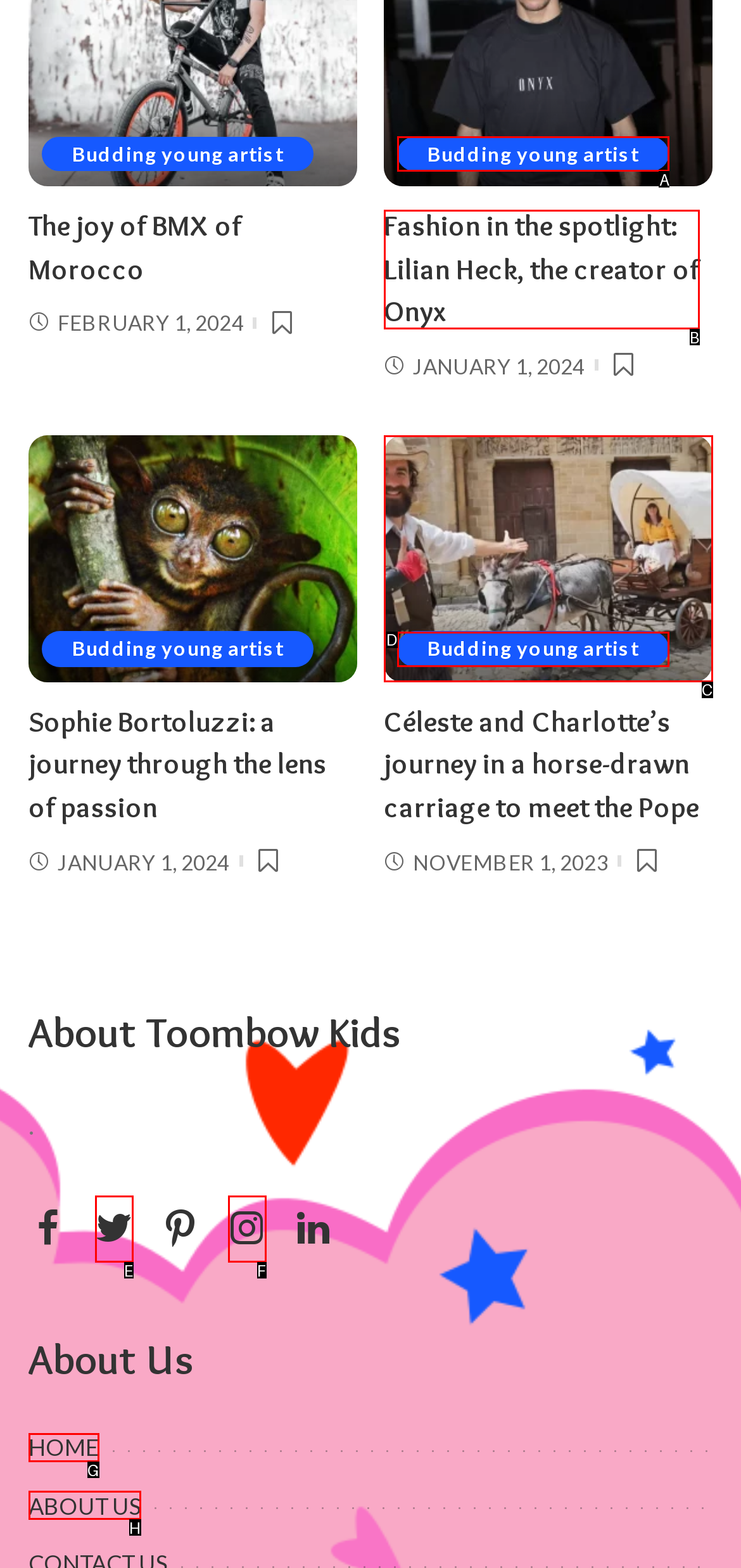For the task: Explore Business, identify the HTML element to click.
Provide the letter corresponding to the right choice from the given options.

None